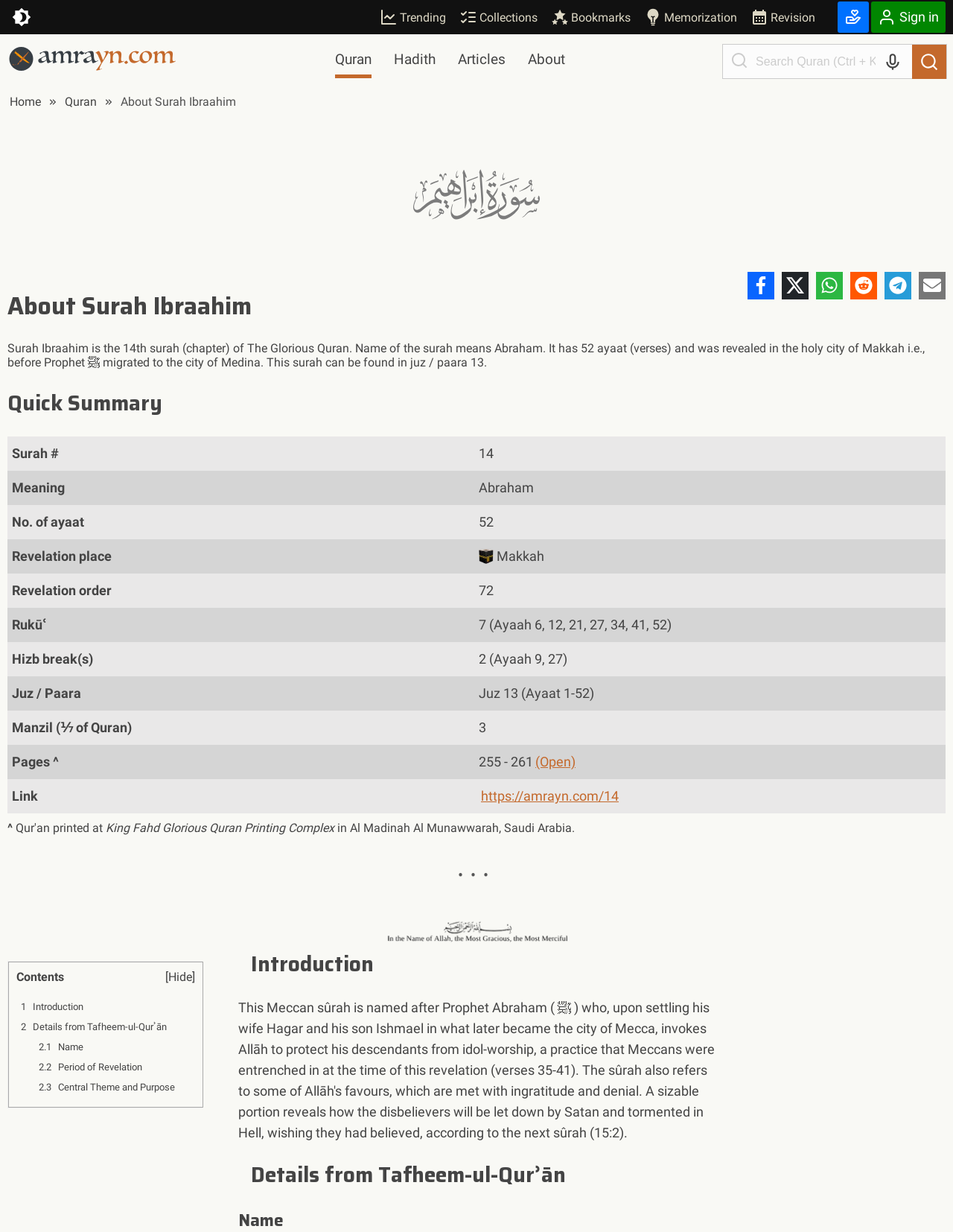Determine the bounding box coordinates of the clickable element to achieve the following action: 'Sign in'. Provide the coordinates as four float values between 0 and 1, formatted as [left, top, right, bottom].

[0.914, 0.001, 0.992, 0.027]